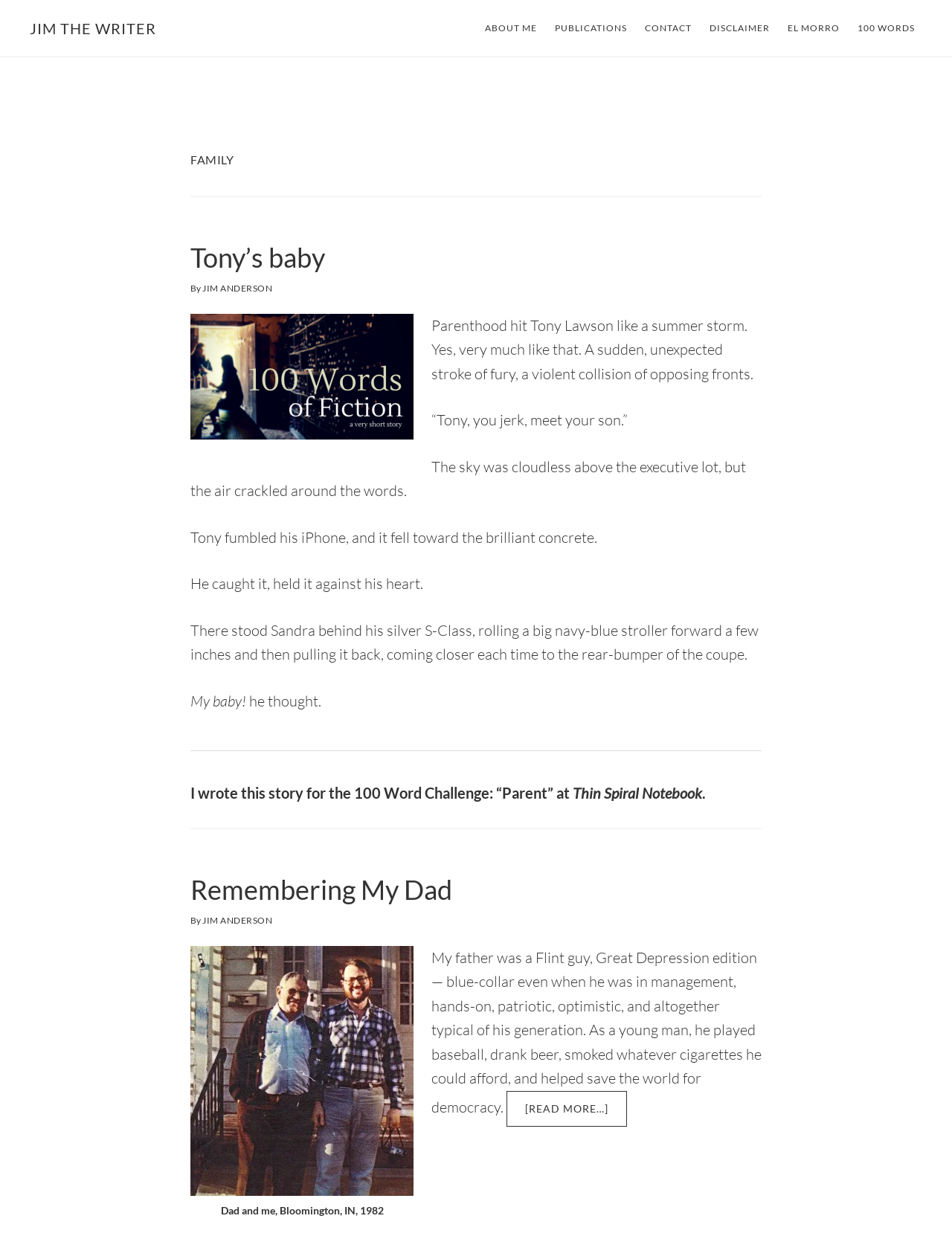Answer the question below in one word or phrase:
Who is the author of the story 'Remembering My Dad'?

JIM ANDERSON